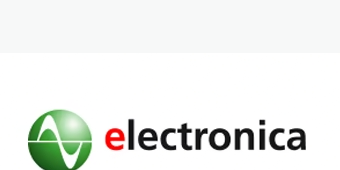Using the details in the image, give a detailed response to the question below:
Where will the electronica event take place?

According to the caption, the electronica event is scheduled to take place from November 13 to 16, 2018, in Munich, Germany, which is the location mentioned as the venue for the event.